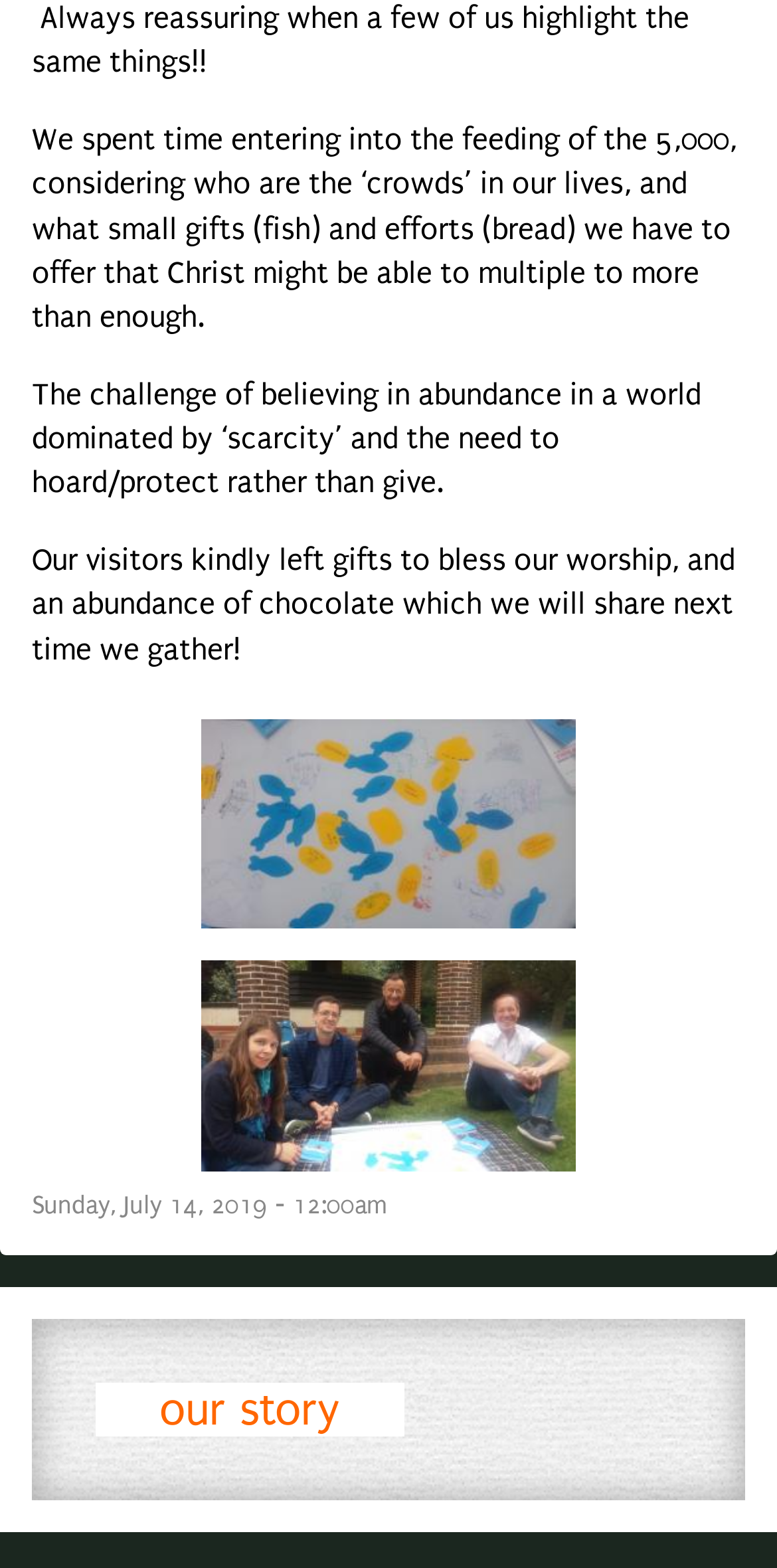Answer this question in one word or a short phrase: What is the section title below the text?

our story